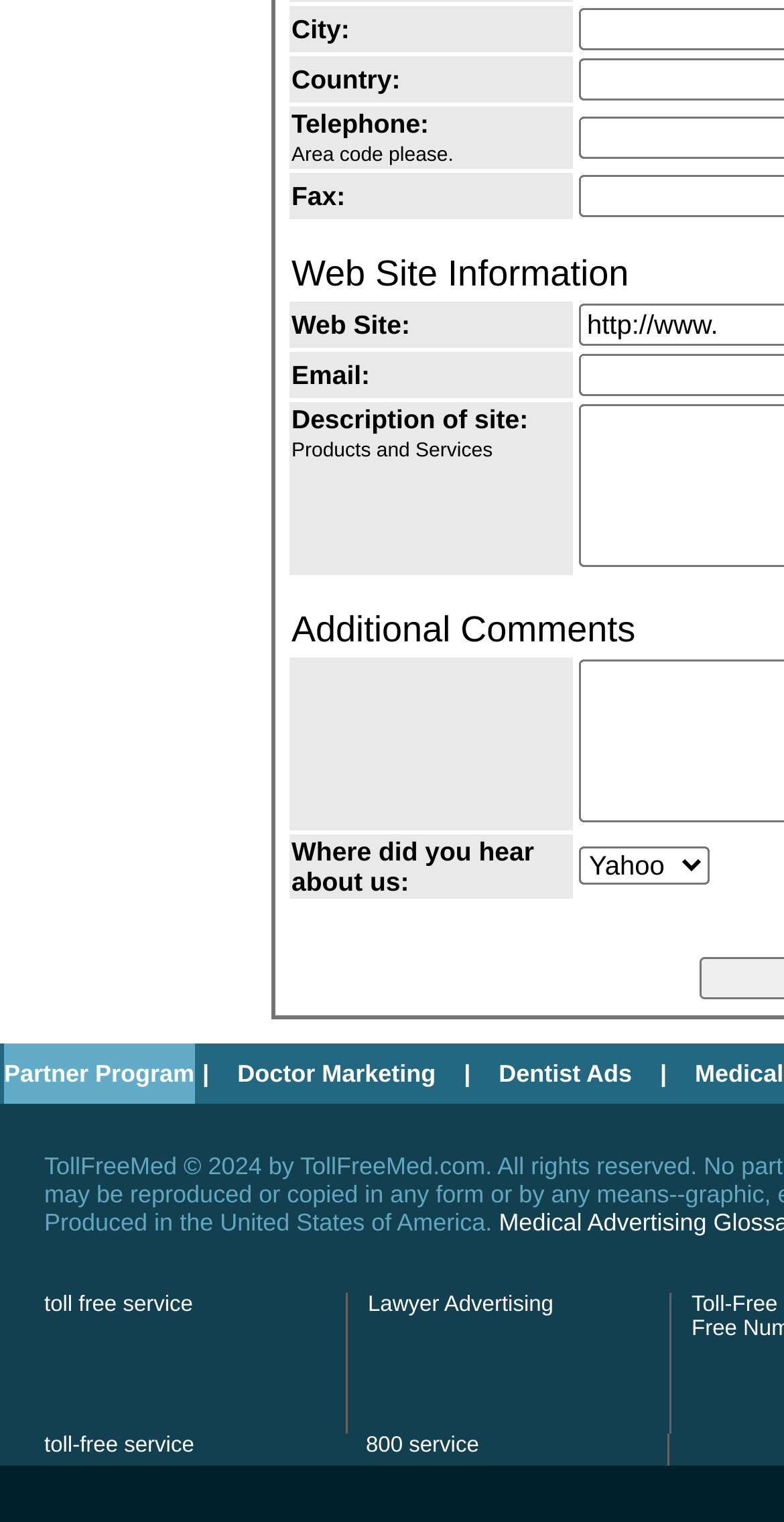Locate the bounding box coordinates of the area that needs to be clicked to fulfill the following instruction: "Click Partner Program". The coordinates should be in the format of four float numbers between 0 and 1, namely [left, top, right, bottom].

[0.005, 0.686, 0.248, 0.725]